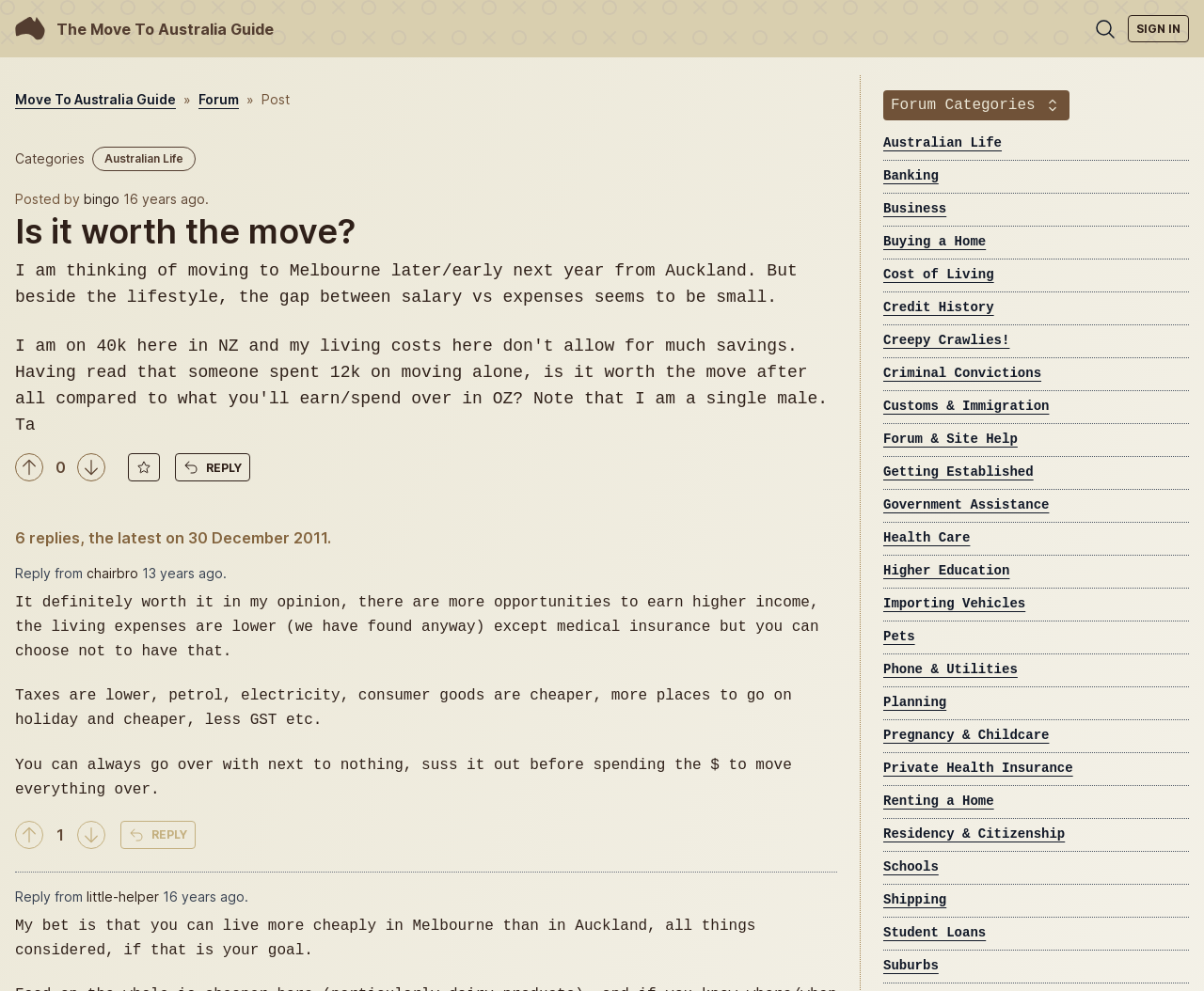Respond with a single word or phrase:
How many replies are there to the initial post?

2